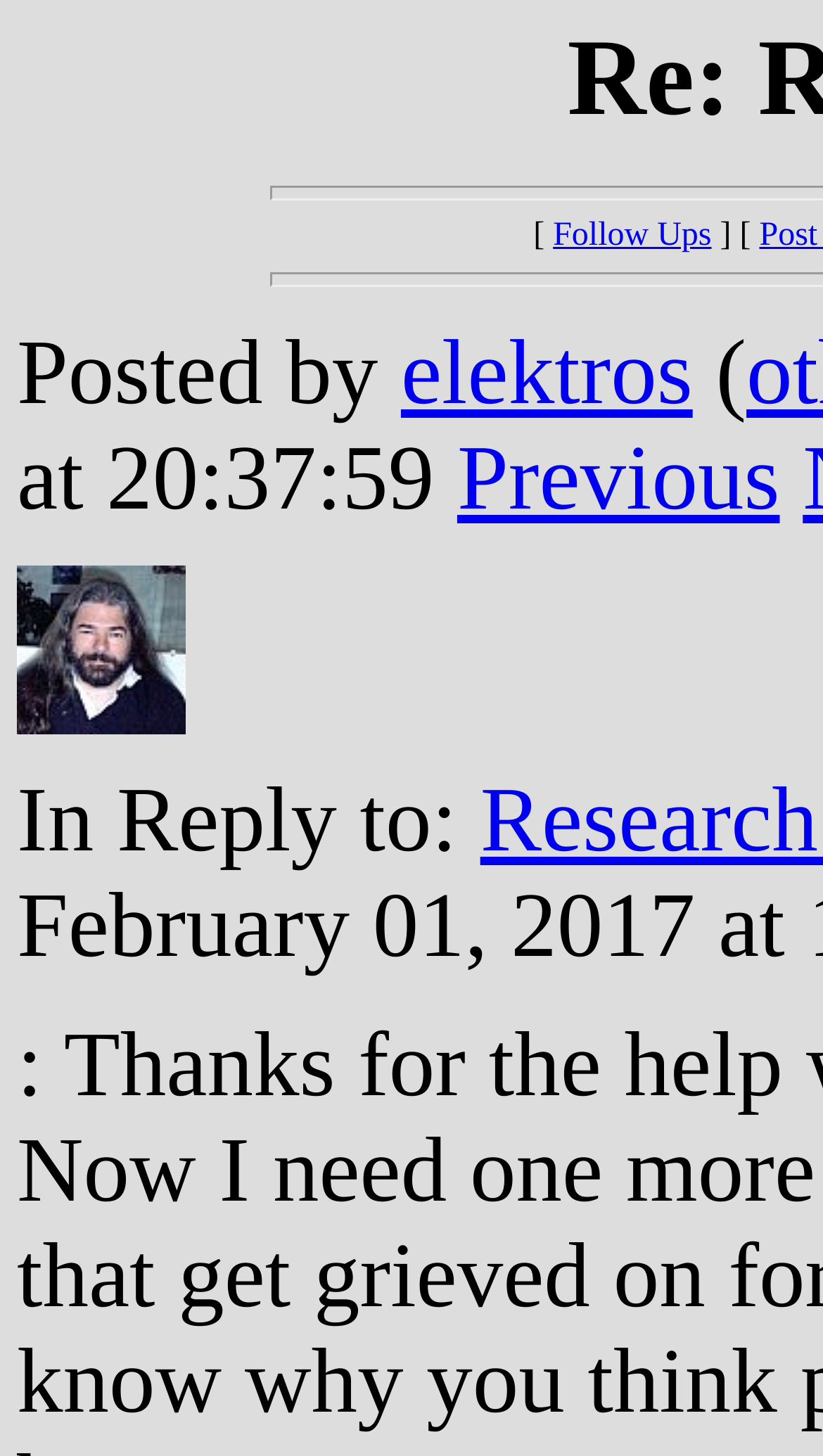Identify the first-level heading on the webpage and generate its text content.

Re: Research Part 2